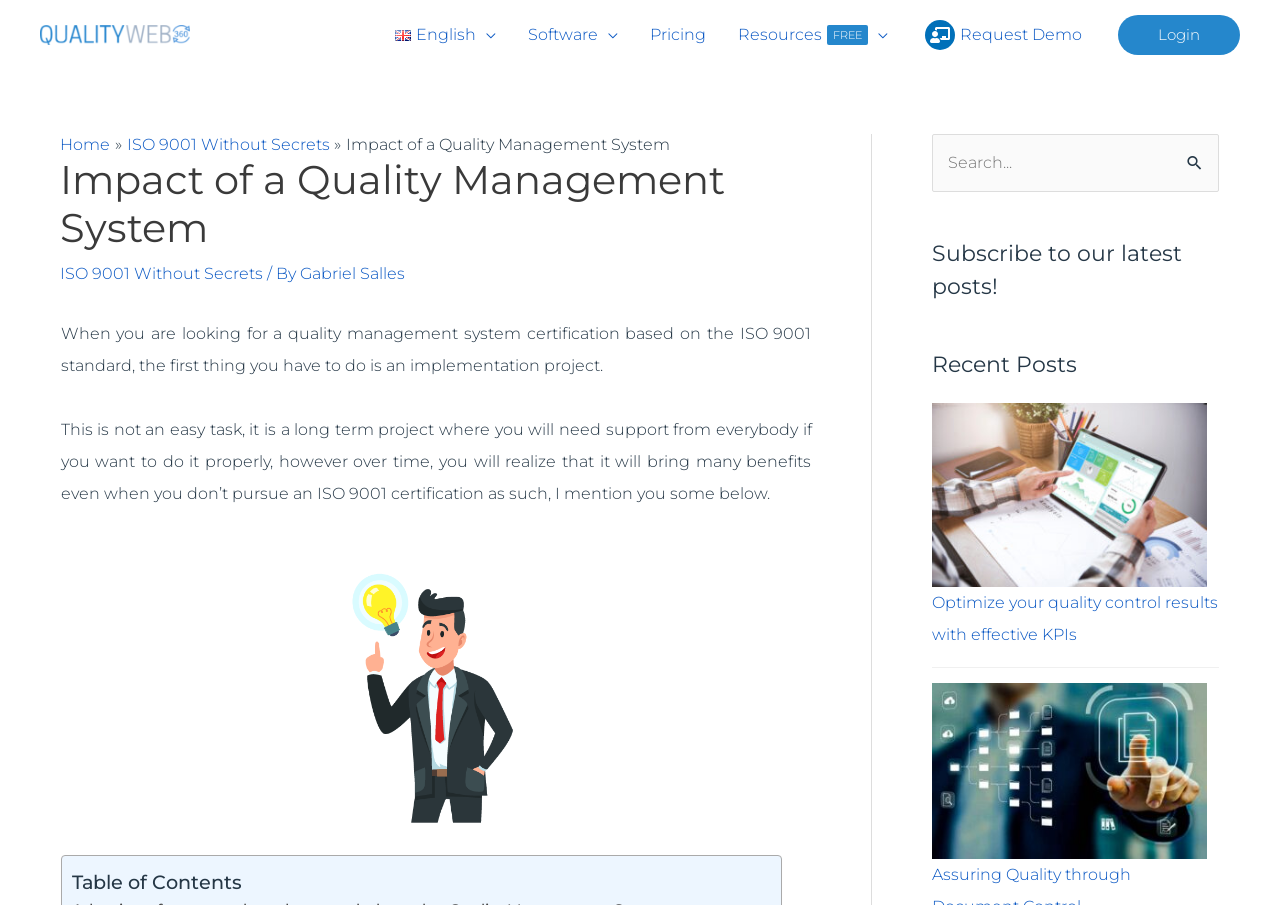Specify the bounding box coordinates (top-left x, top-left y, bottom-right x, bottom-right y) of the UI element in the screenshot that matches this description: parent_node: English aria-label="Menu Toggle"

[0.372, 0.0, 0.388, 0.077]